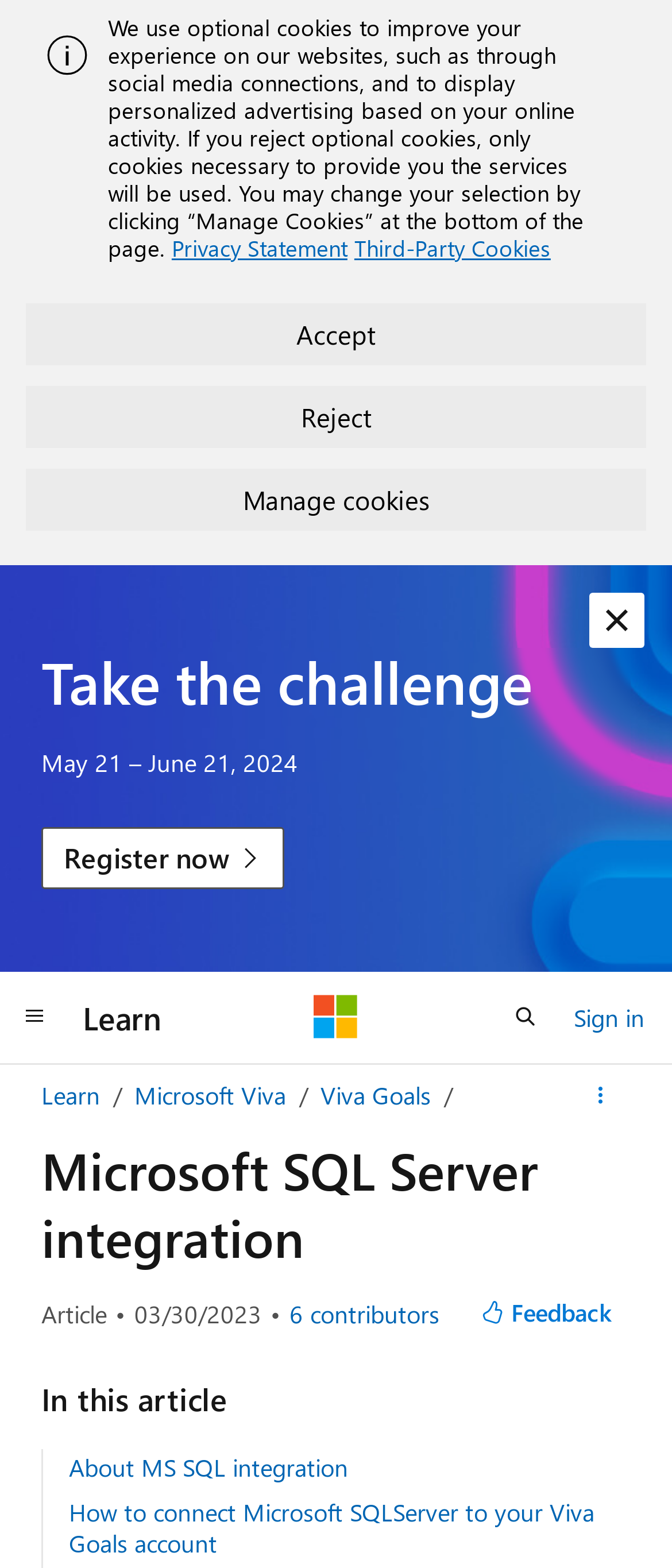Pinpoint the bounding box coordinates of the clickable element to carry out the following instruction: "Connect Microsoft SQL Server to Viva Goals account."

[0.103, 0.954, 0.885, 0.995]